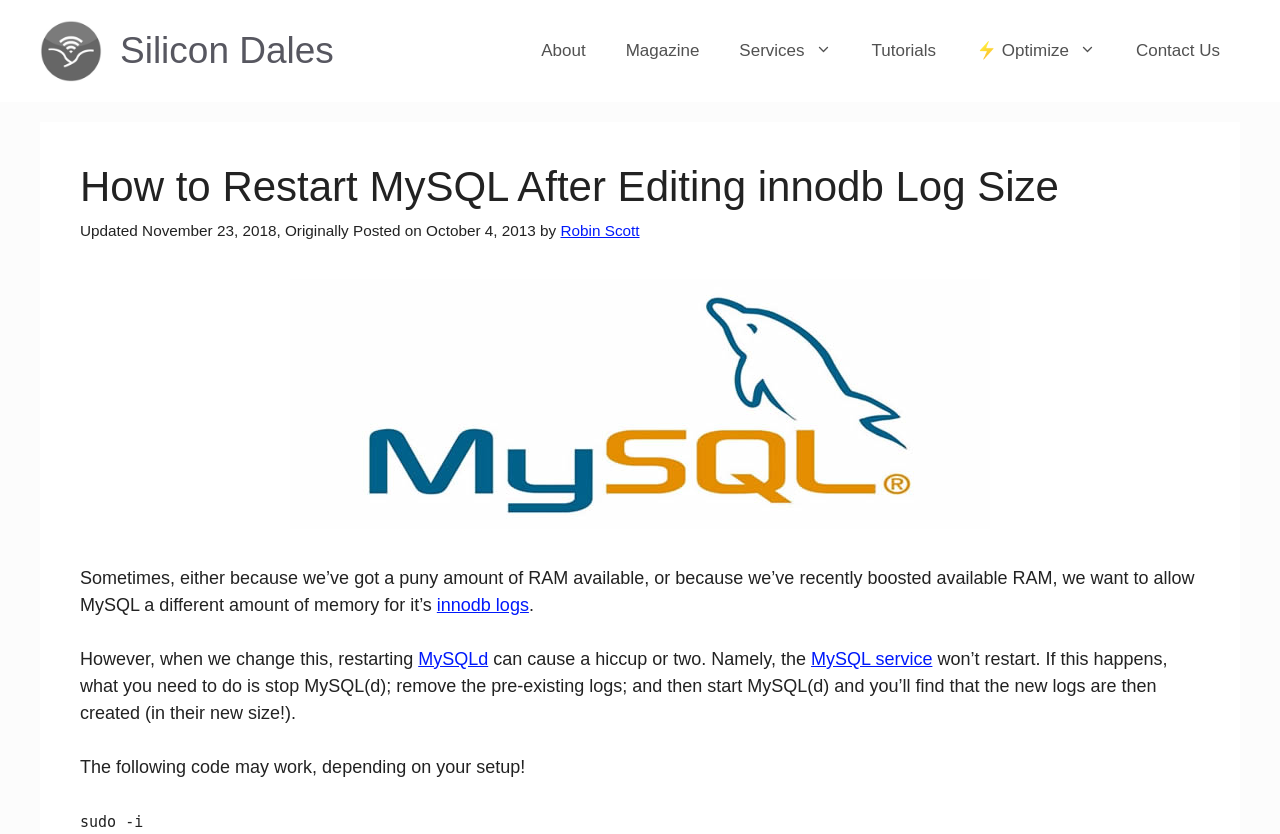Identify and provide the bounding box for the element described by: "⚡ Optimize".

[0.747, 0.025, 0.872, 0.097]